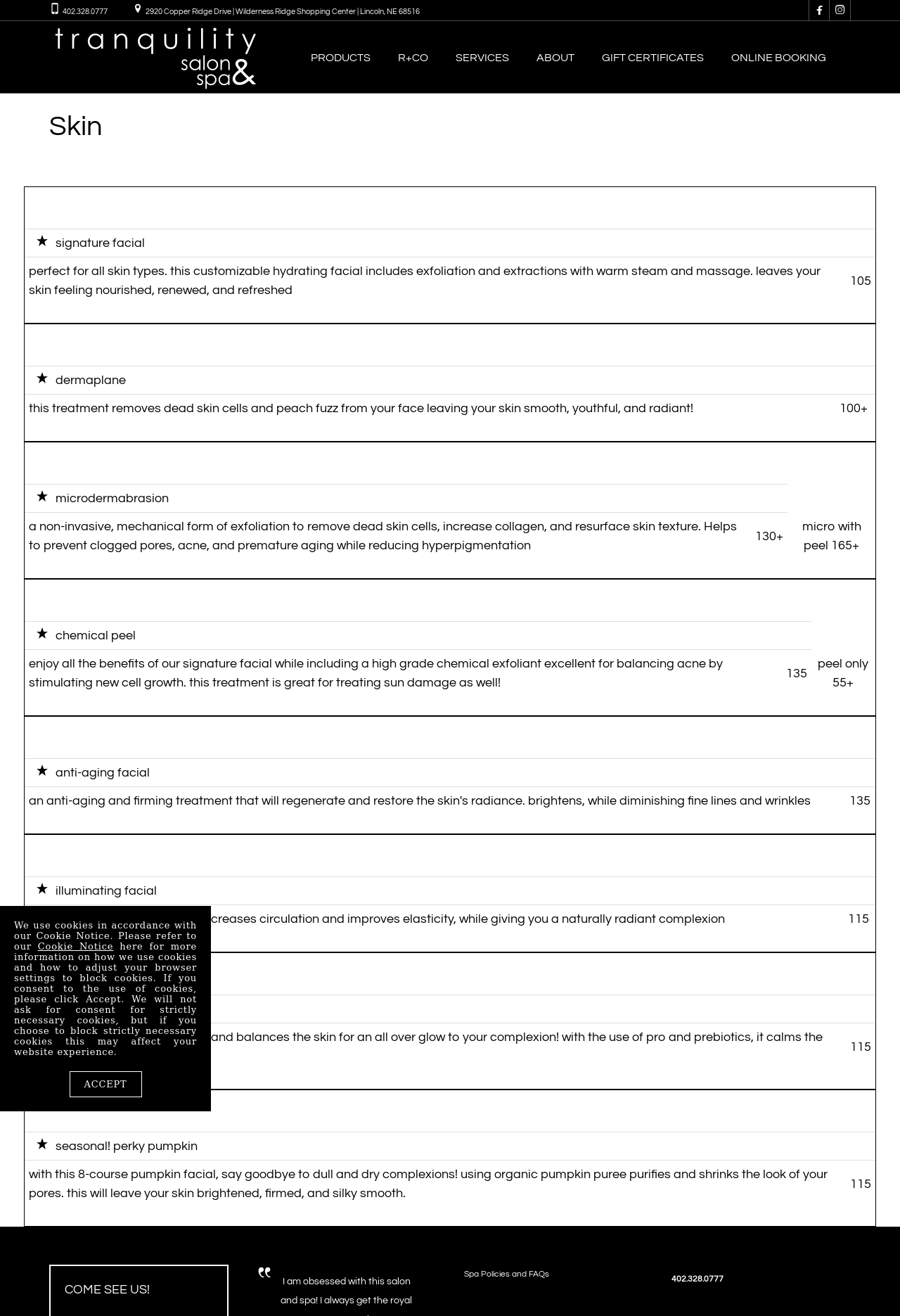Please analyze the image and provide a thorough answer to the question:
What is the price of the signature facial?

I found the price of the signature facial by looking at the first table on the webpage, which describes the service. The price is listed as '105'.